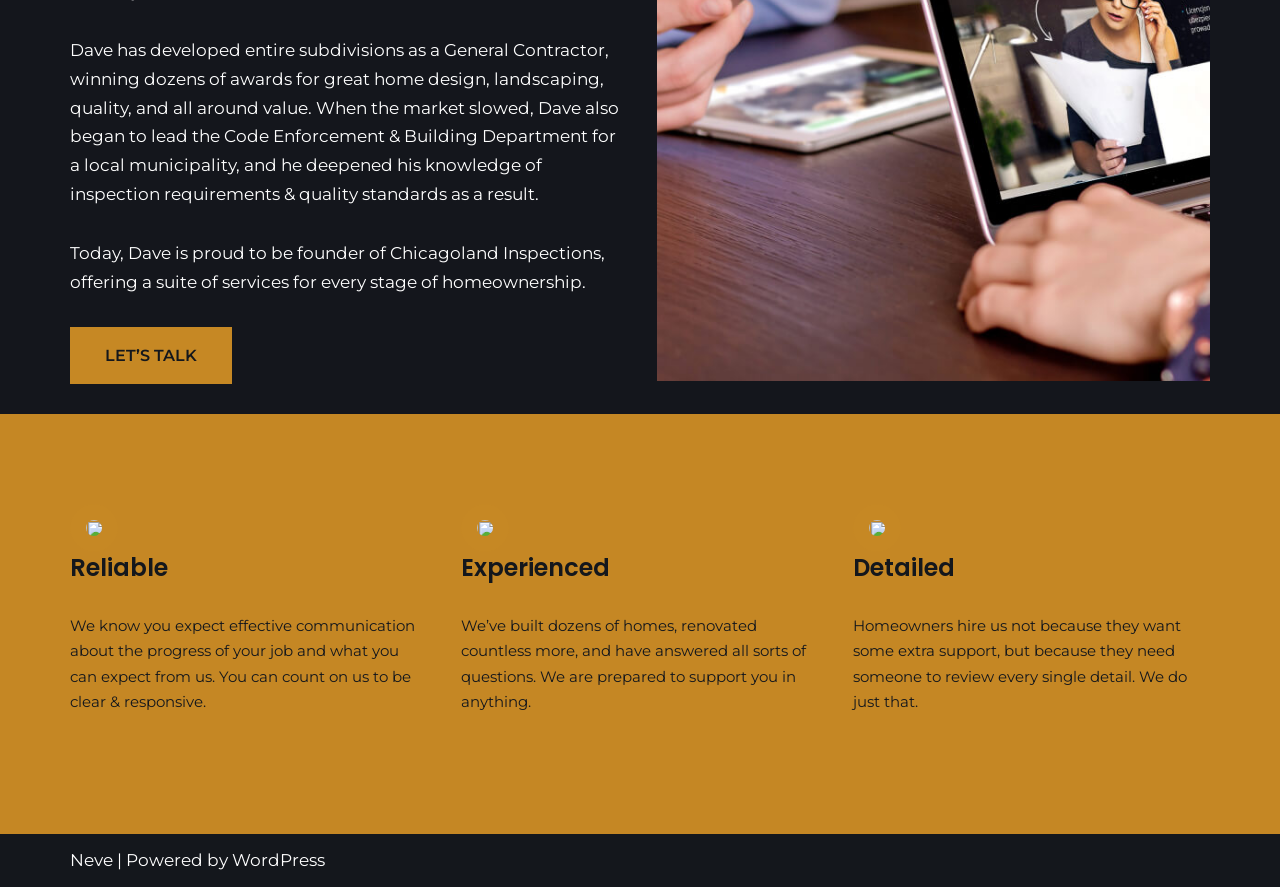Locate the bounding box coordinates of the UI element described by: "Back to Ensemble". Provide the coordinates as four float numbers between 0 and 1, formatted as [left, top, right, bottom].

None